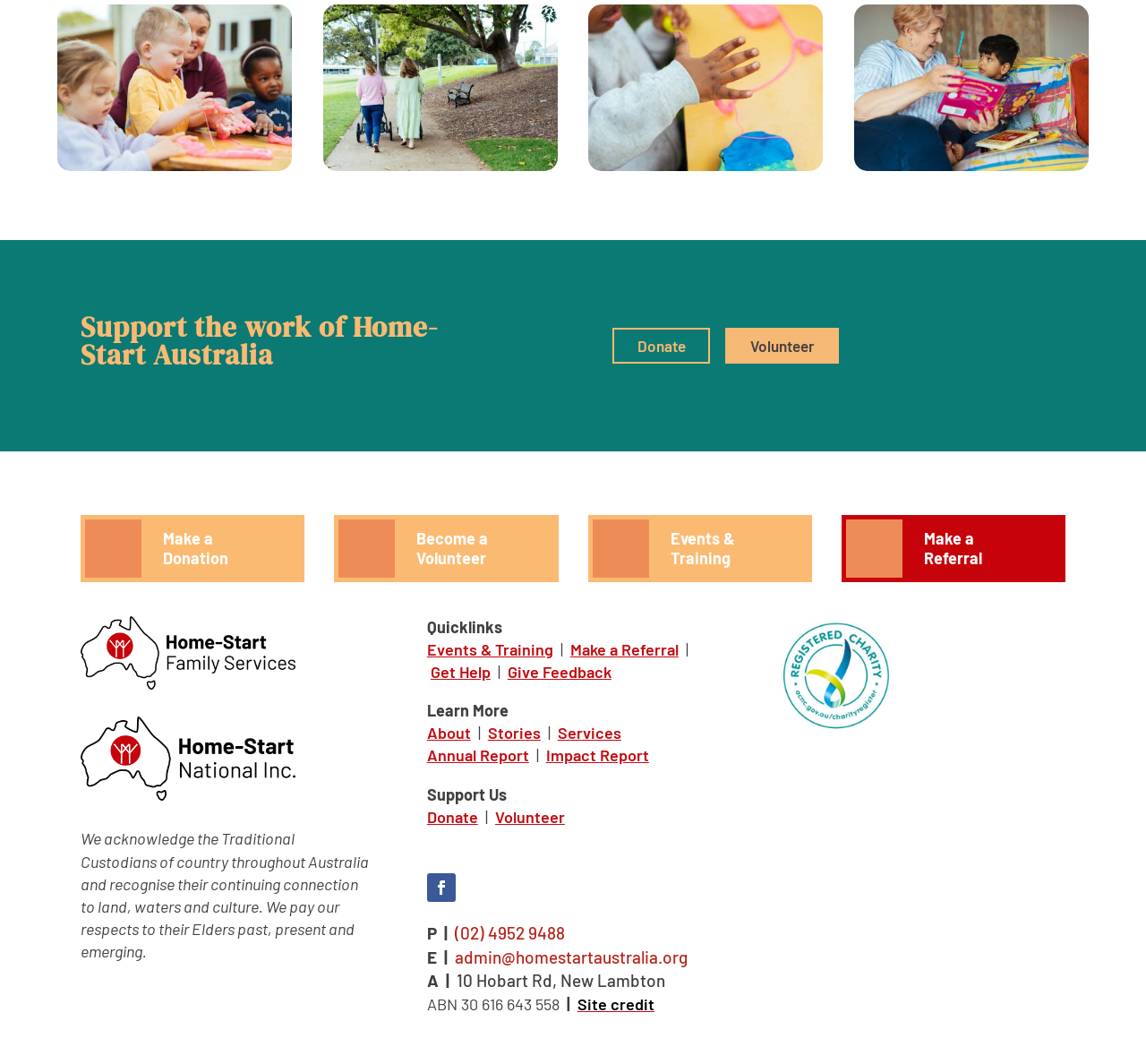Find the bounding box coordinates for the area you need to click to carry out the instruction: "Get Help". The coordinates should be four float numbers between 0 and 1, indicated as [left, top, right, bottom].

[0.376, 0.622, 0.428, 0.64]